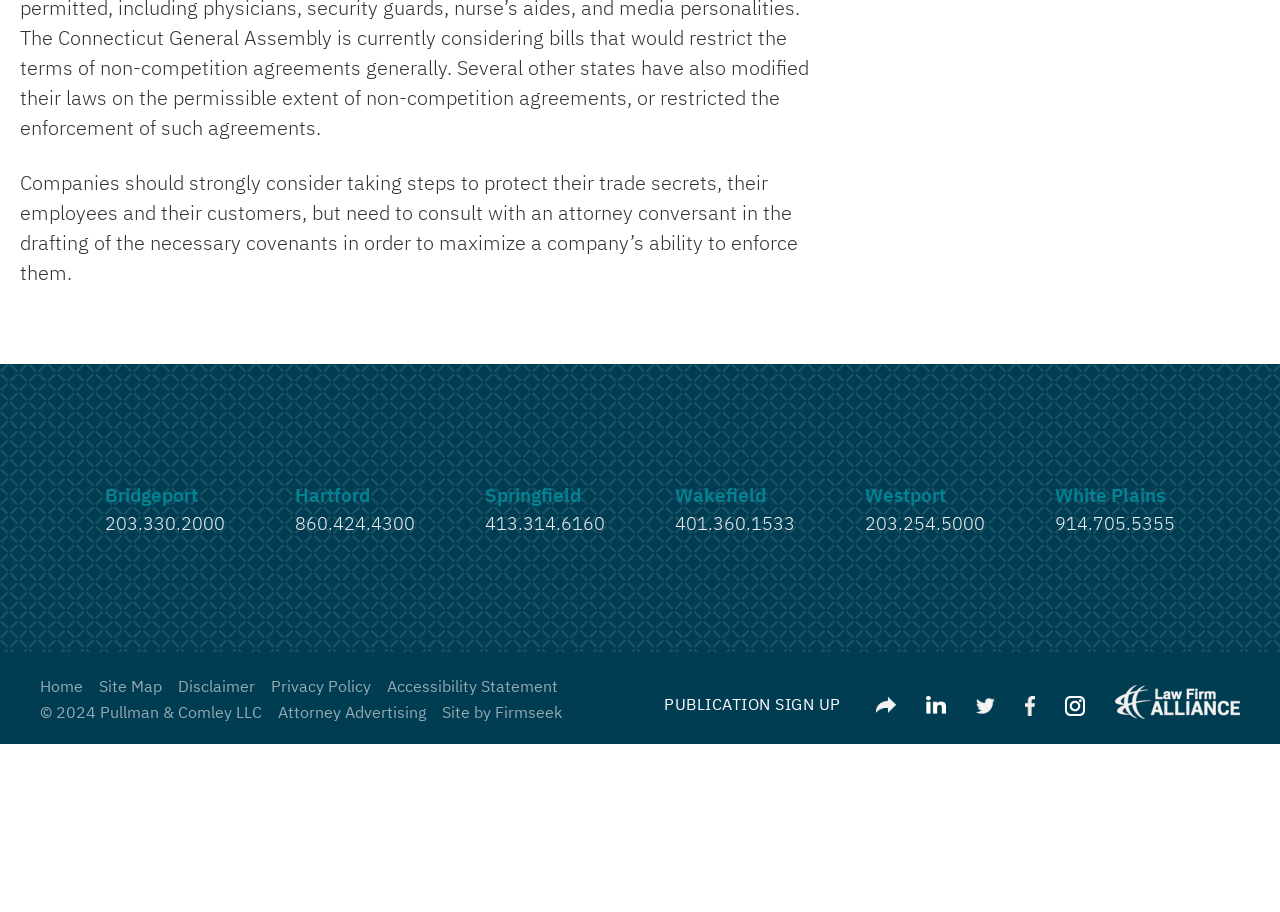Give the bounding box coordinates for the element described by: "Publication Sign Up".

[0.519, 0.76, 0.661, 0.787]